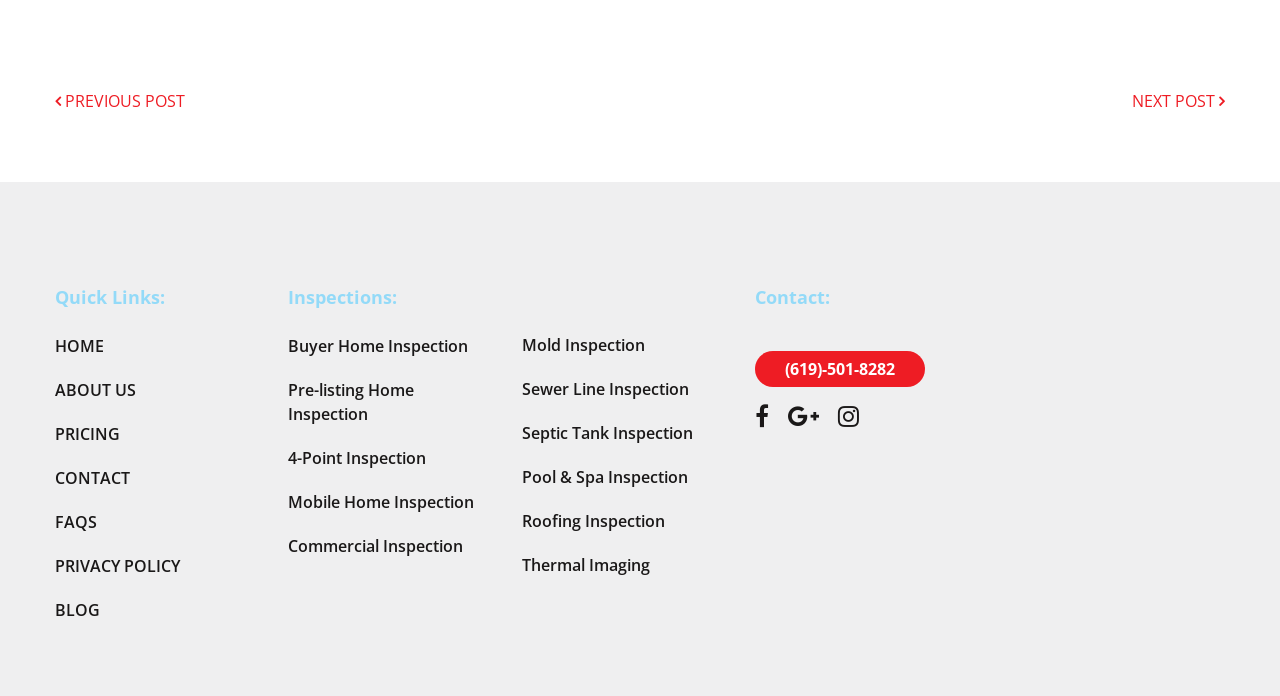Determine the bounding box coordinates for the area that should be clicked to carry out the following instruction: "visit home page".

[0.043, 0.481, 0.081, 0.512]